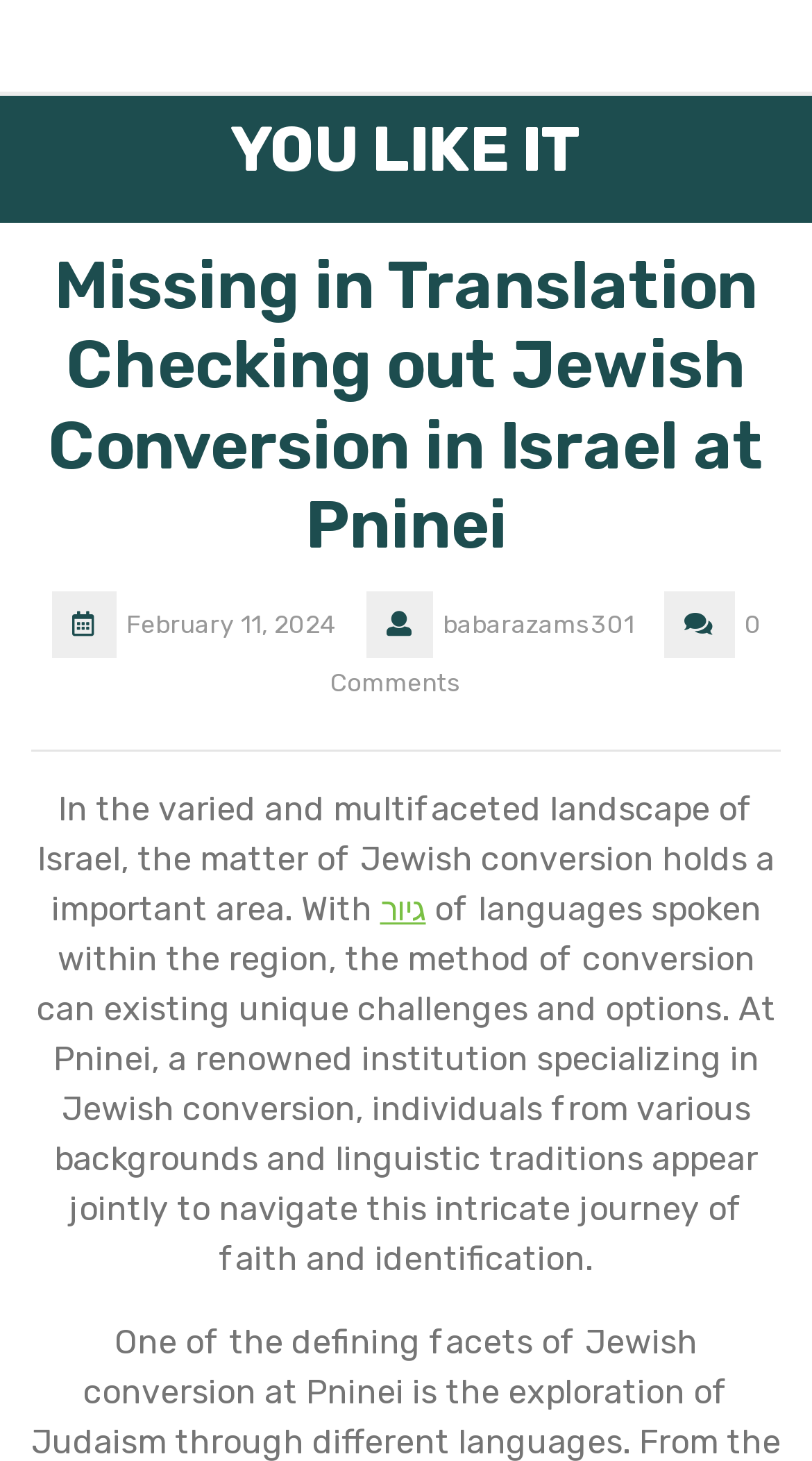Explain the webpage's layout and main content in detail.

The webpage appears to be a blog post or article about Jewish conversion in Israel, specifically at Pninei. At the top, there is a heading that reads "YOU LIKE IT" which is also a link. Below this heading, there is another heading that provides the title of the article, "Missing in Translation Checking out Jewish Conversion in Israel at Pninei".

To the right of the title, there are three lines of text: the date "February 11, 2024", the author's name "babarazams301", and "0 Comments". A horizontal separator line divides the top section from the main content.

The main content starts with a paragraph of text that discusses the importance of Jewish conversion in Israel and its unique challenges and opportunities. Within this paragraph, there is a link to the Hebrew word "גיור" (giyur), which means conversion. The text continues to describe the institution Pninei, where individuals from diverse backgrounds come together to navigate the complex journey of faith and identity.